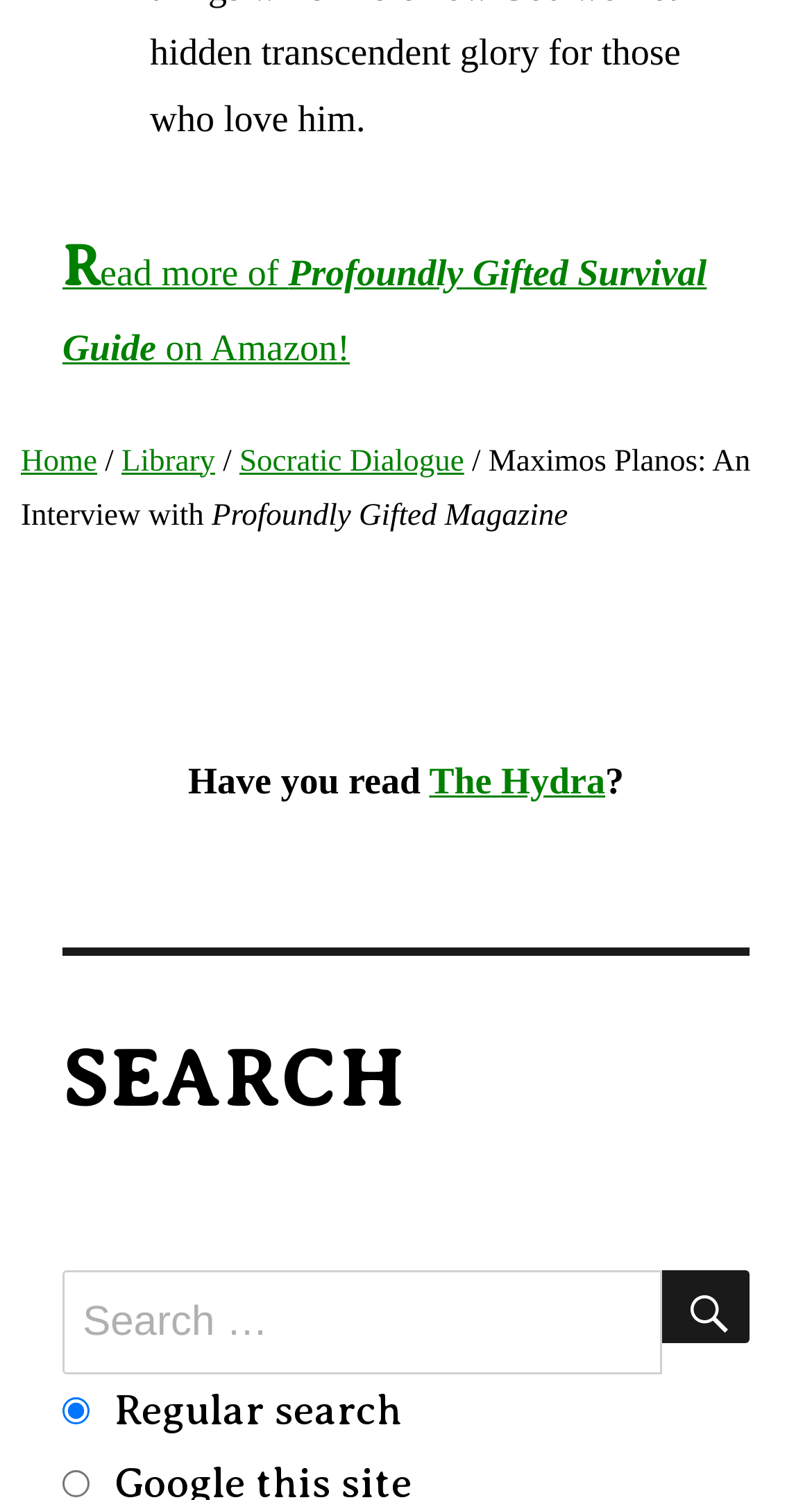Refer to the image and answer the question with as much detail as possible: What is the name of the interview?

I found the answer by looking at the static text element with the bounding box coordinates [0.026, 0.296, 0.924, 0.355], which contains the text 'Maximos Planos: An Interview with'.